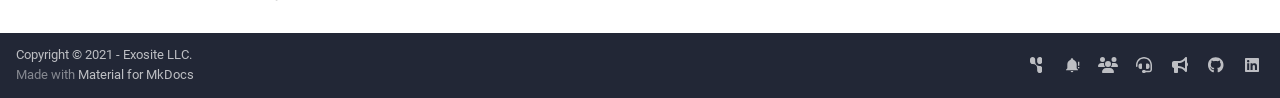Identify the bounding box coordinates for the element you need to click to achieve the following task: "Check Exosite's Operational Status". The coordinates must be four float values ranging from 0 to 1, formatted as [left, top, right, bottom].

[0.825, 0.498, 0.85, 0.824]